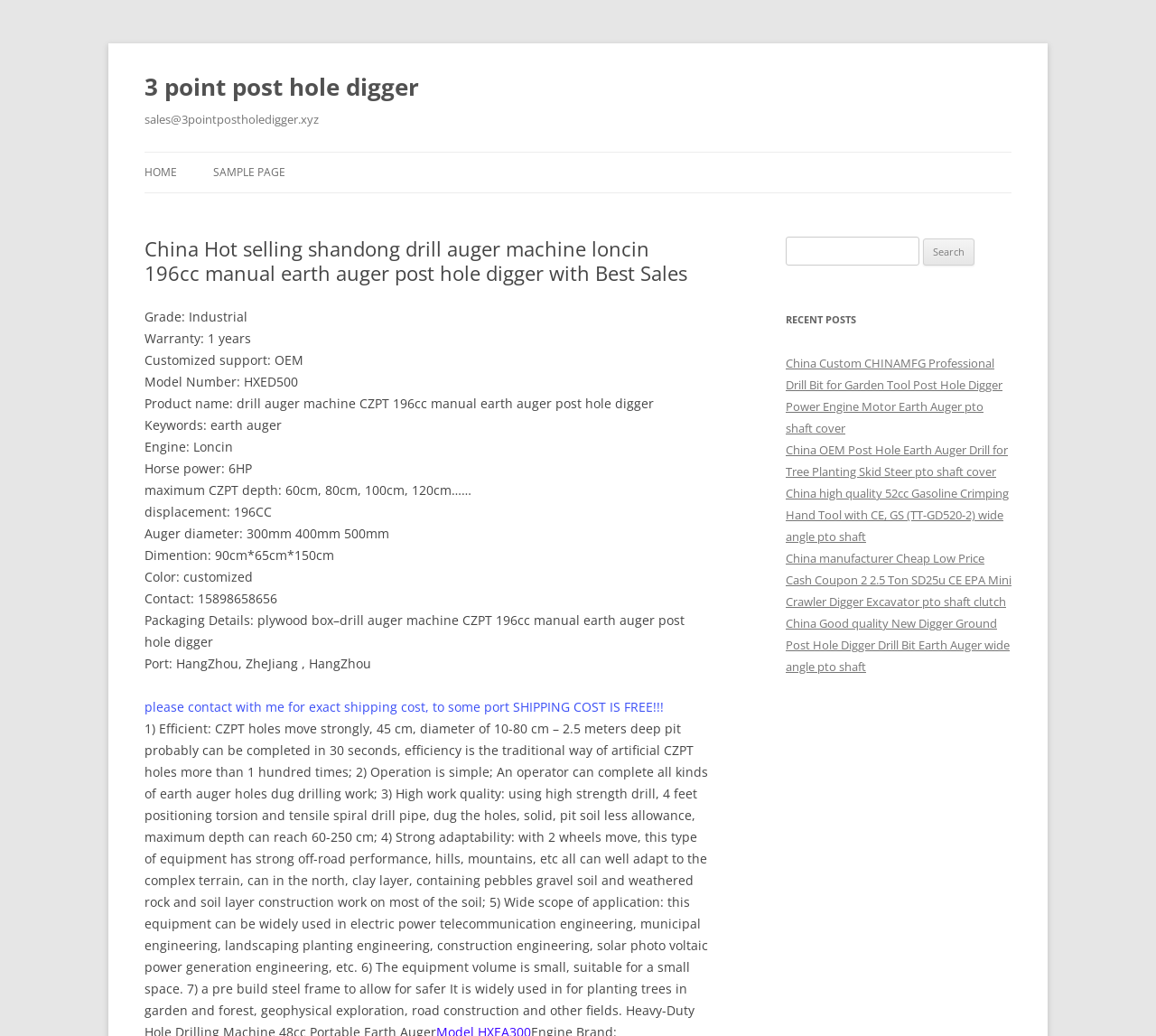Identify the bounding box coordinates of the section that should be clicked to achieve the task described: "Search for something".

None